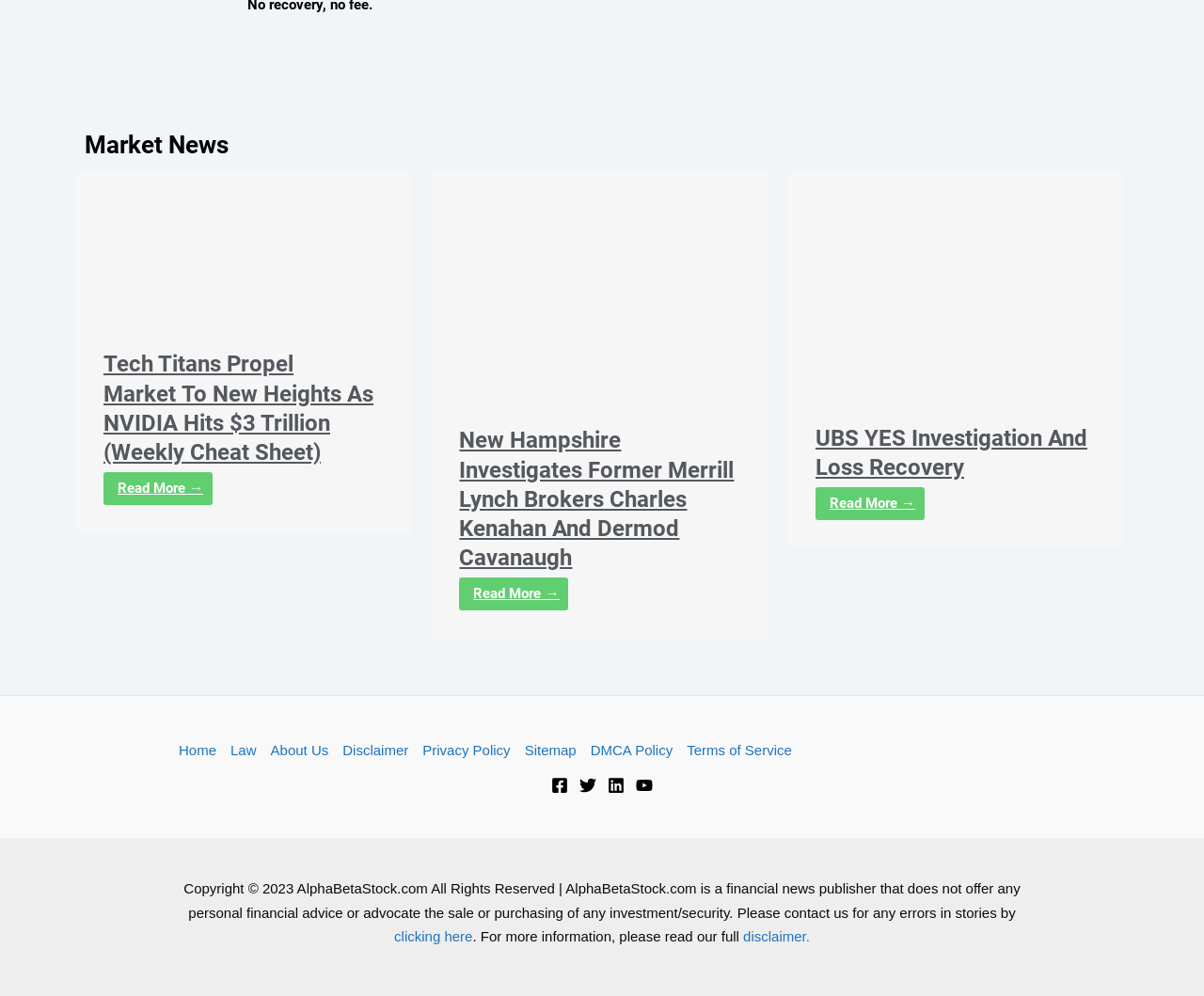Provide a brief response to the question below using one word or phrase:
What social media platforms are available for users to follow?

Facebook, Twitter, Linkedin, YouTube